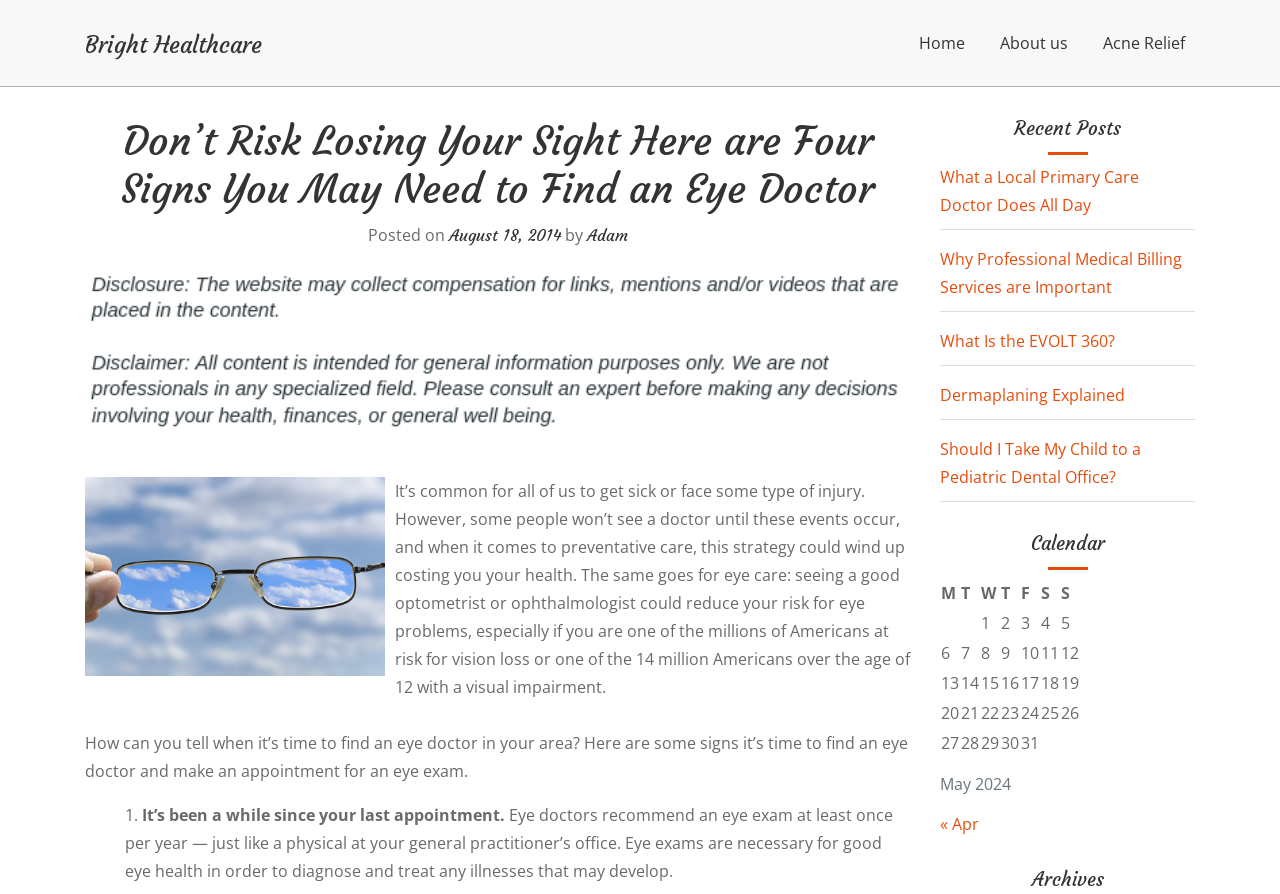Pinpoint the bounding box coordinates of the clickable area needed to execute the instruction: "click on the wordle hint link". The coordinates should be specified as four float numbers between 0 and 1, i.e., [left, top, right, bottom].

None